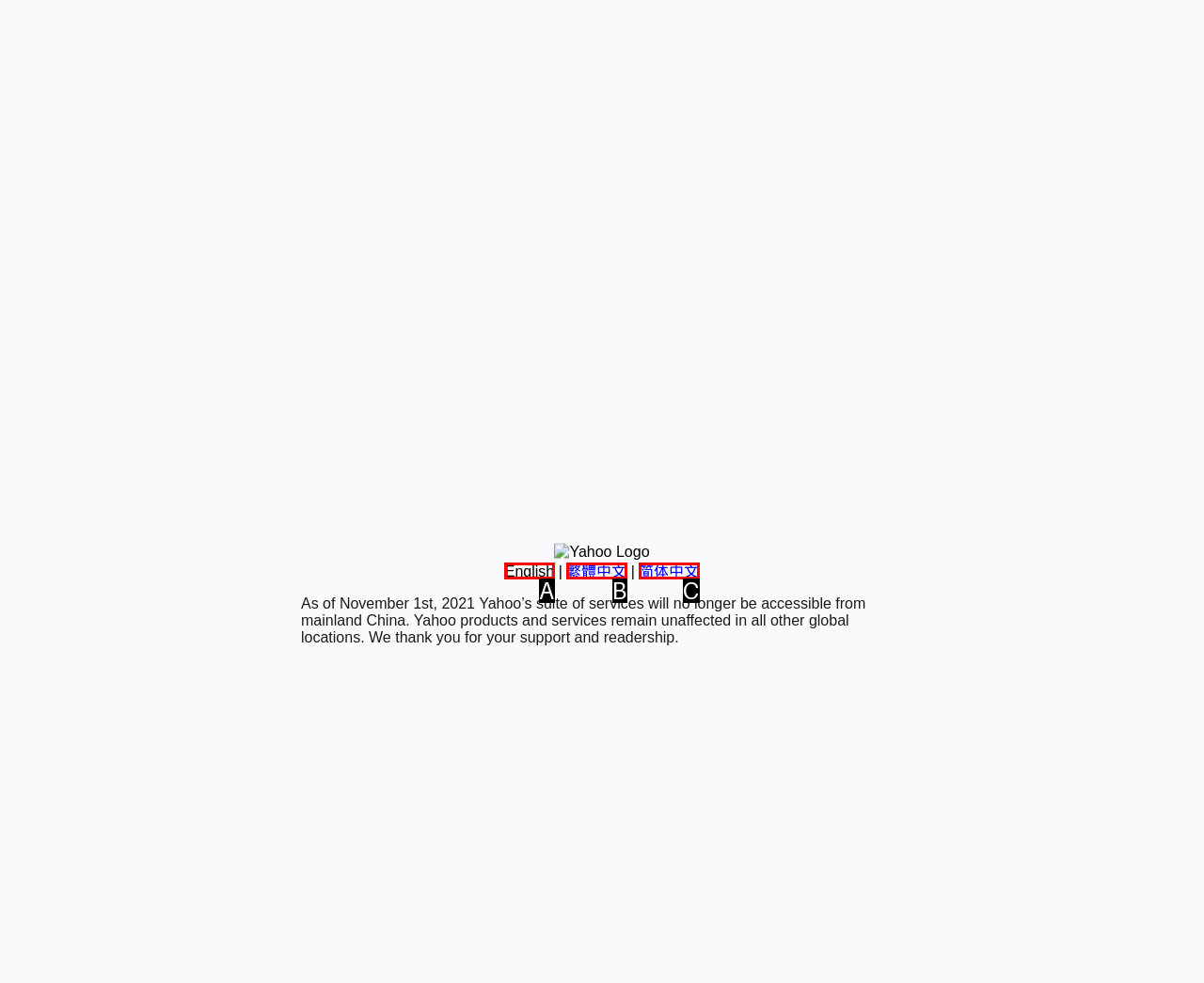Identify the matching UI element based on the description: English
Reply with the letter from the available choices.

A